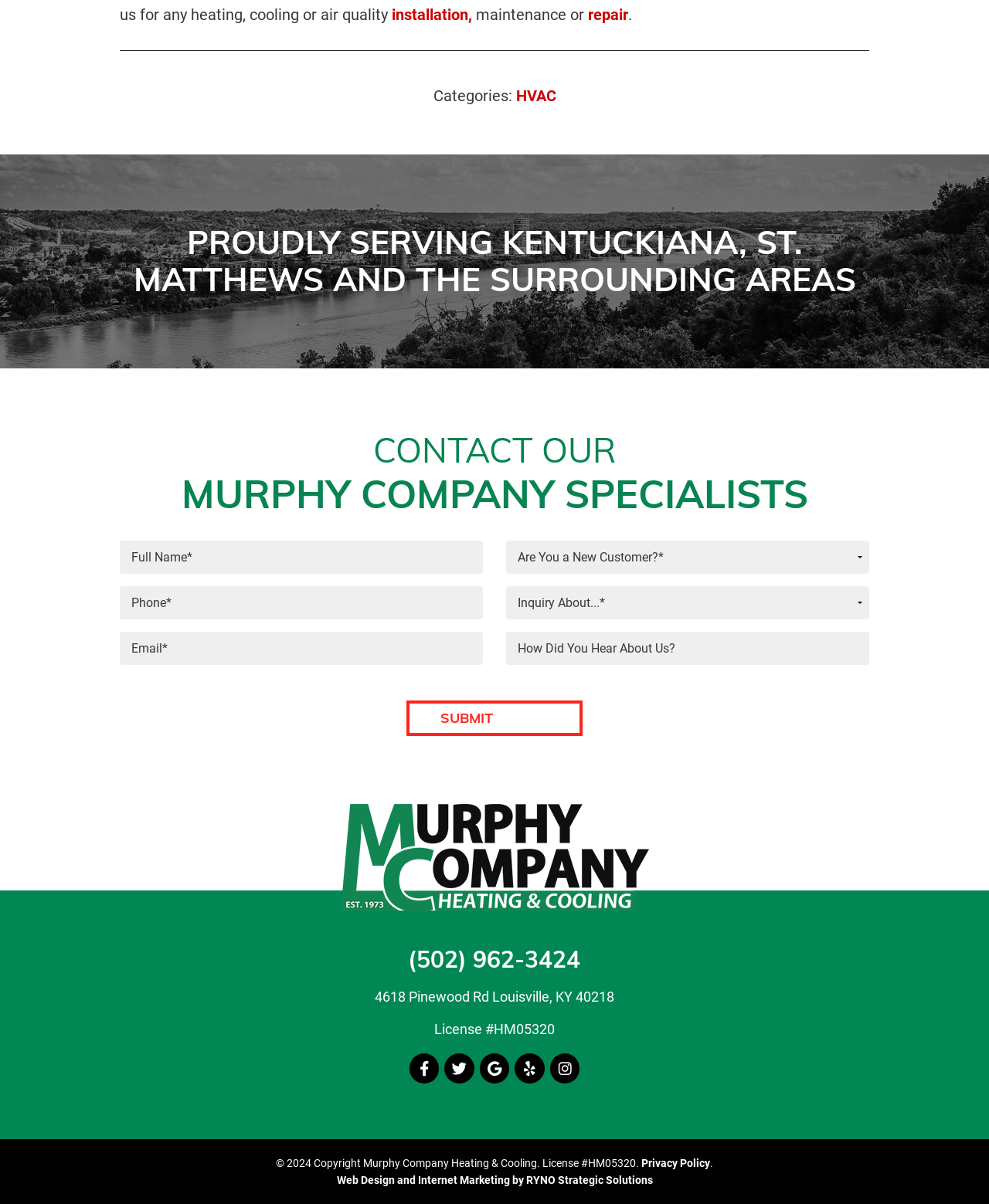From the webpage screenshot, identify the region described by title="Murphy Company Heating & Cooling". Provide the bounding box coordinates as (top-left x, top-left y, bottom-right x, bottom-right y), with each value being a floating point number between 0 and 1.

[0.344, 0.704, 0.656, 0.719]